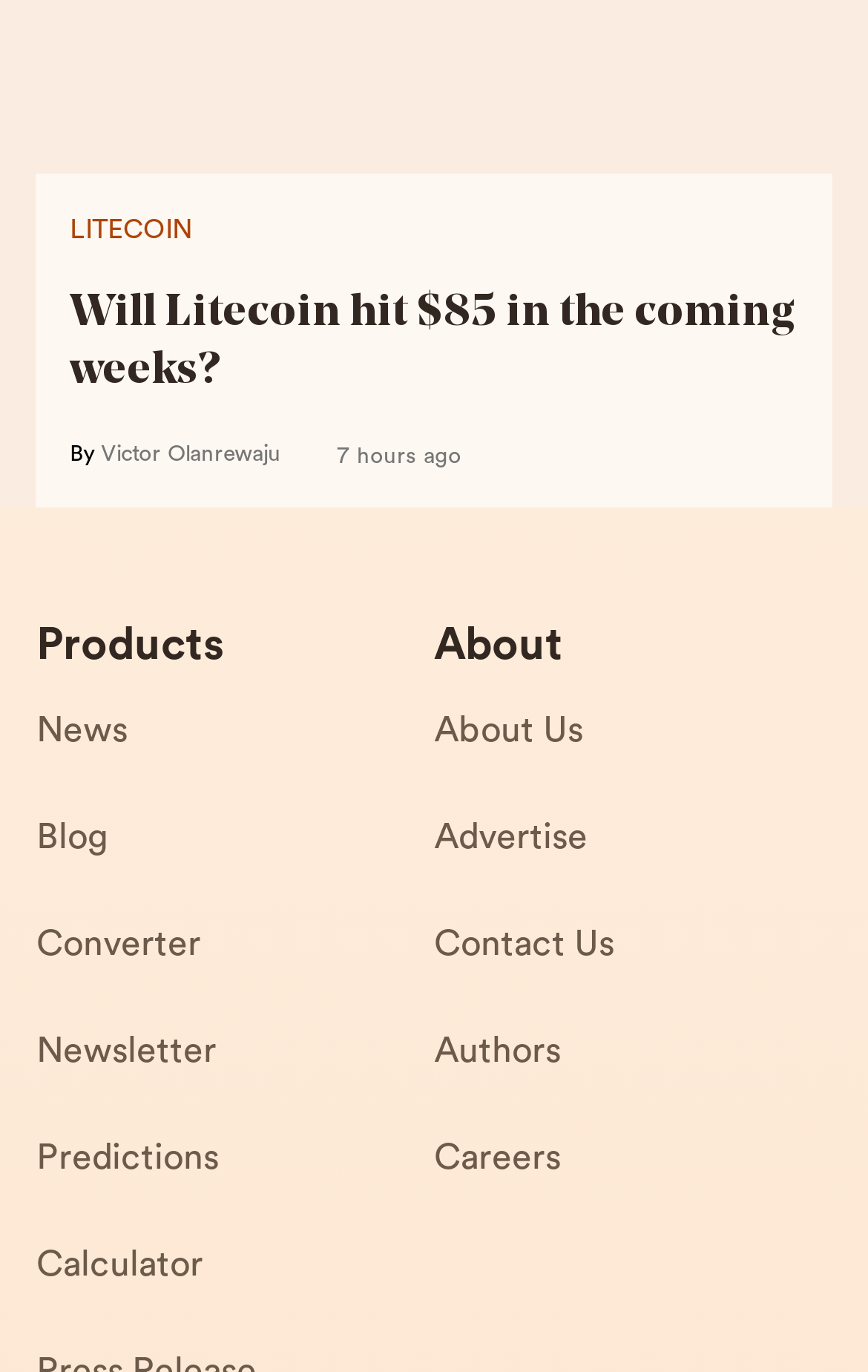Specify the bounding box coordinates of the area that needs to be clicked to achieve the following instruction: "view Cookie Policy".

None